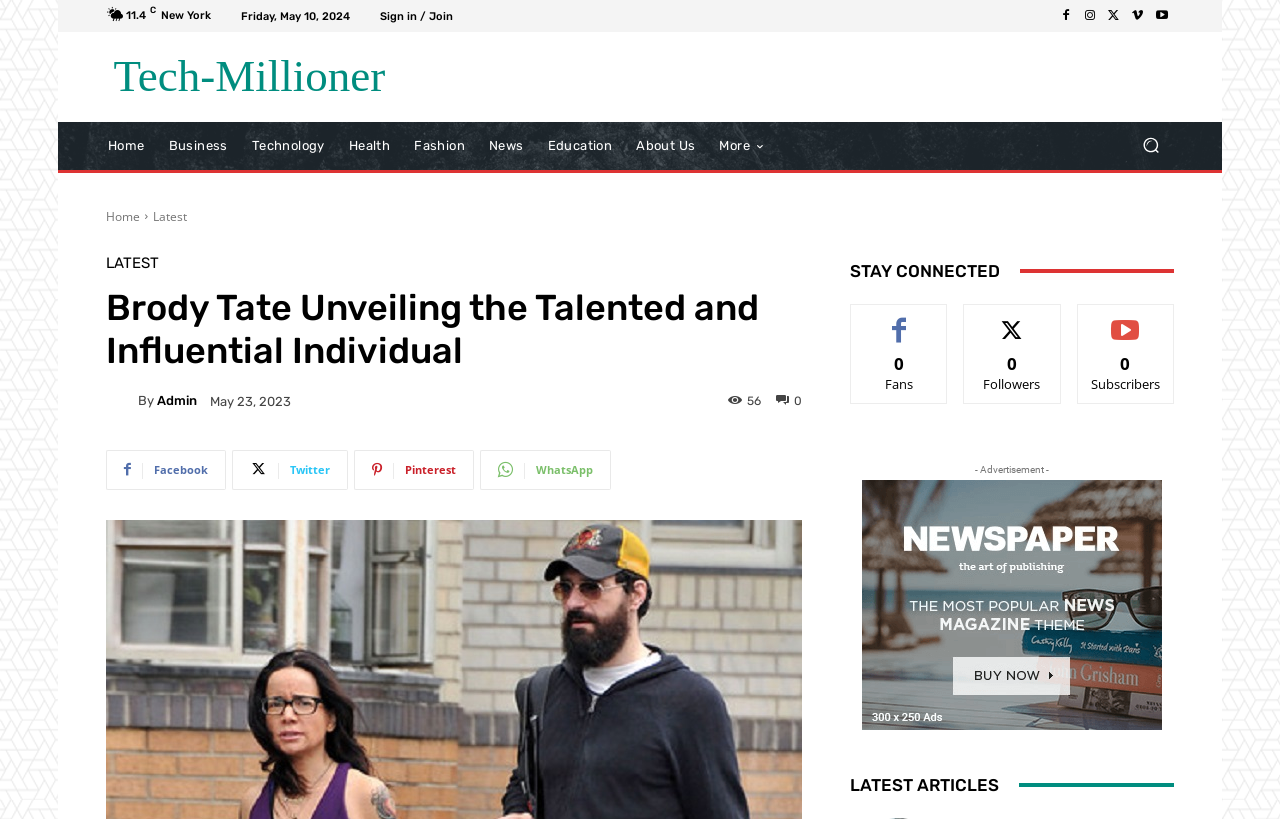Mark the bounding box of the element that matches the following description: "Топики".

None